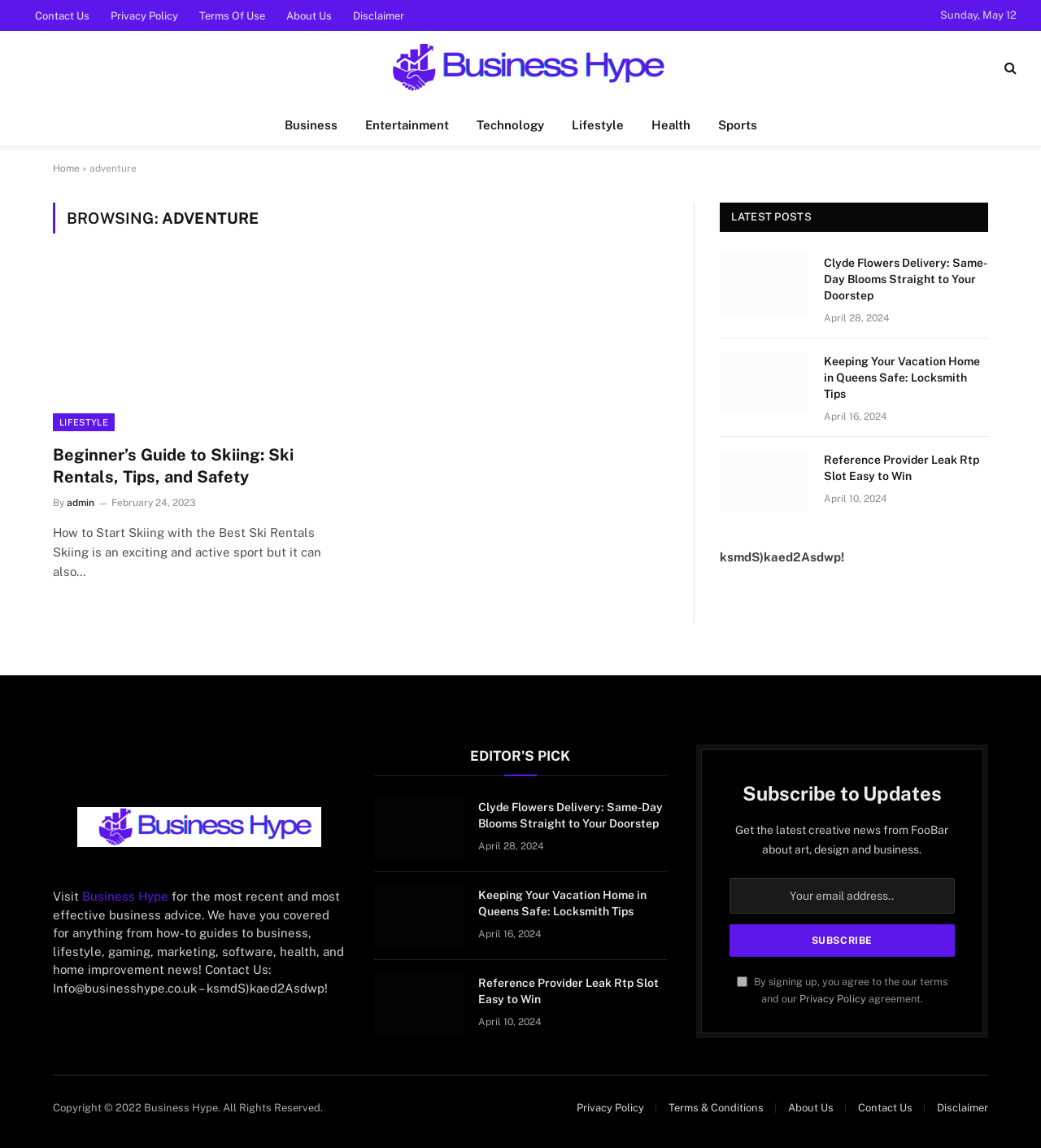Please respond in a single word or phrase: 
What is the date of the article 'Beginner’s Guide to Skiing: Ski Rentals, Tips, and Safety'? 

February 24, 2023